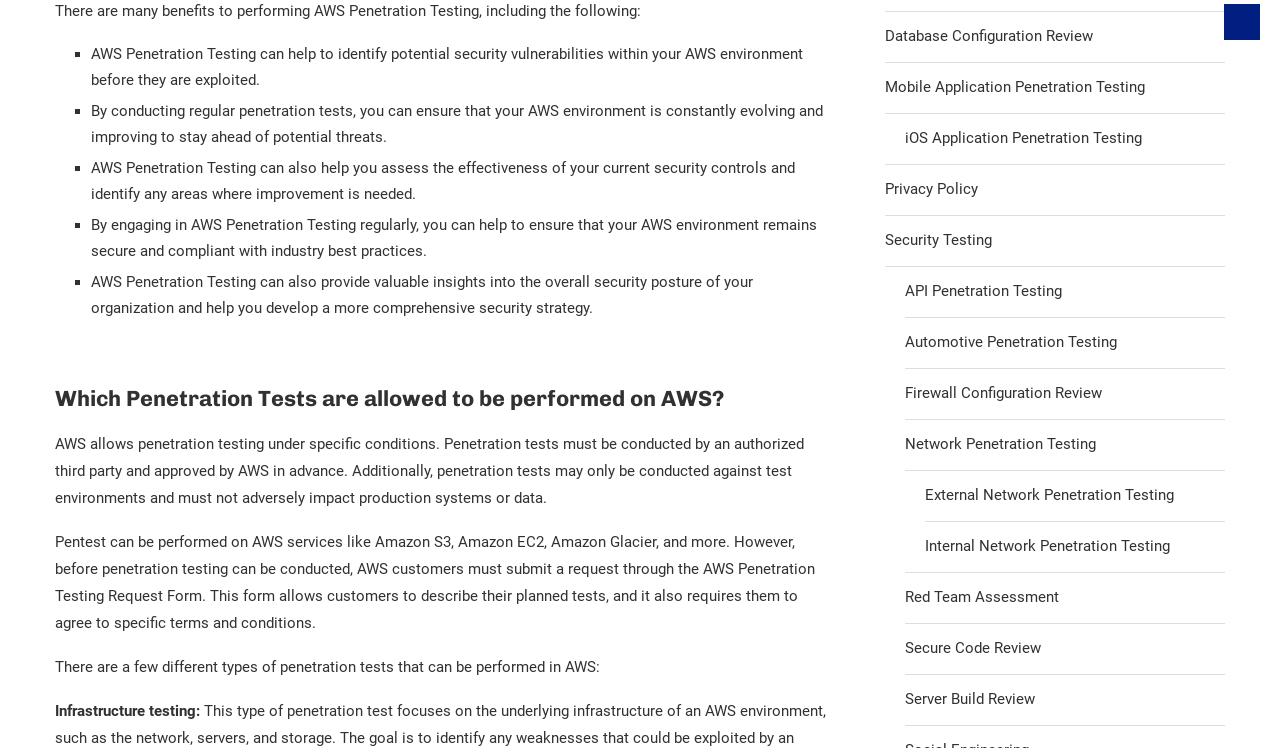Please identify the coordinates of the bounding box that should be clicked to fulfill this instruction: "Click on API Penetration Testing".

[0.707, 0.377, 0.83, 0.401]